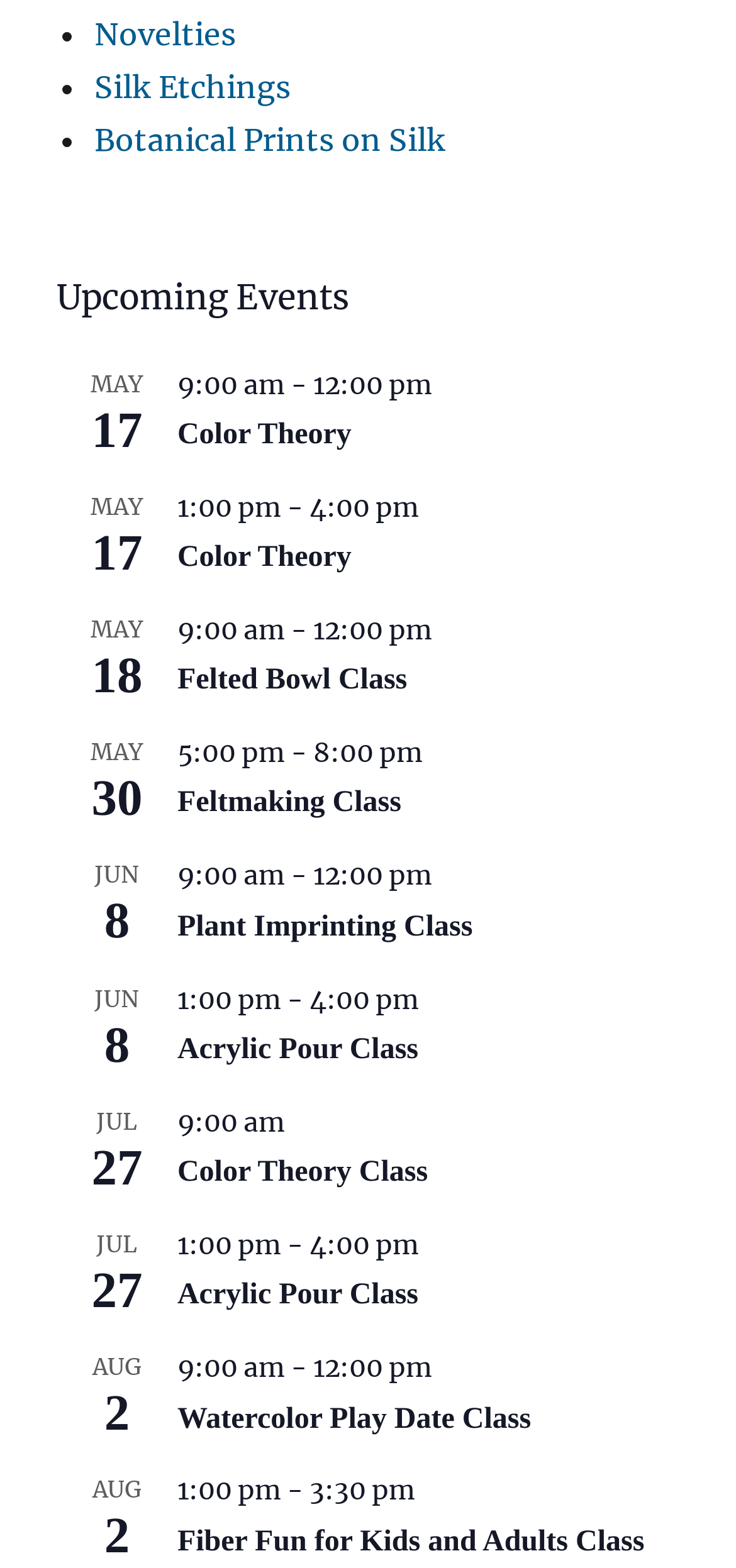Please answer the following question using a single word or phrase: What is the earliest start time of an event?

9:00 am